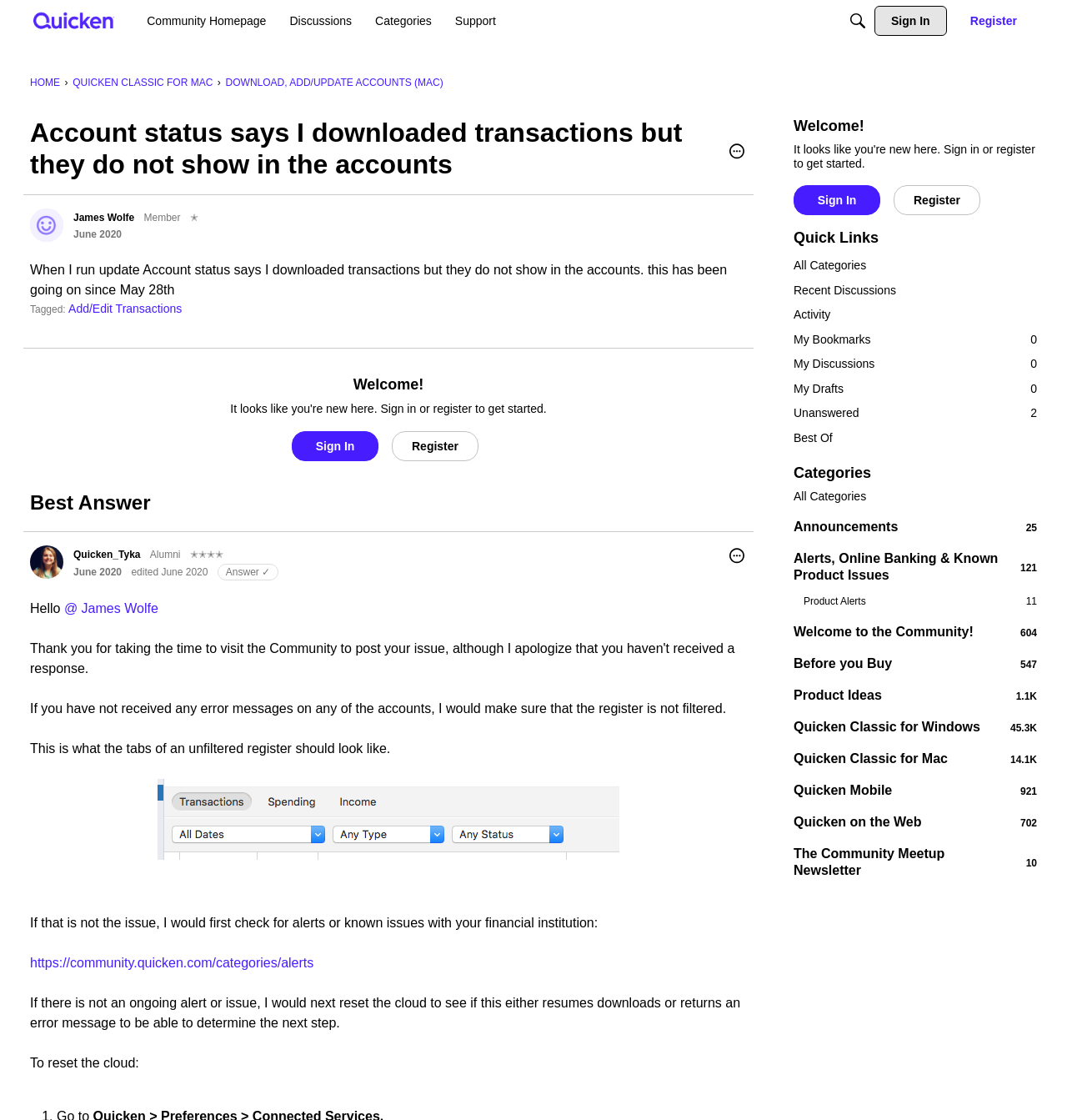What is the name of the user who posted the question?
Please answer the question with as much detail and depth as you can.

I found the answer by looking at the username associated with the question, which is 'James Wolfe'.